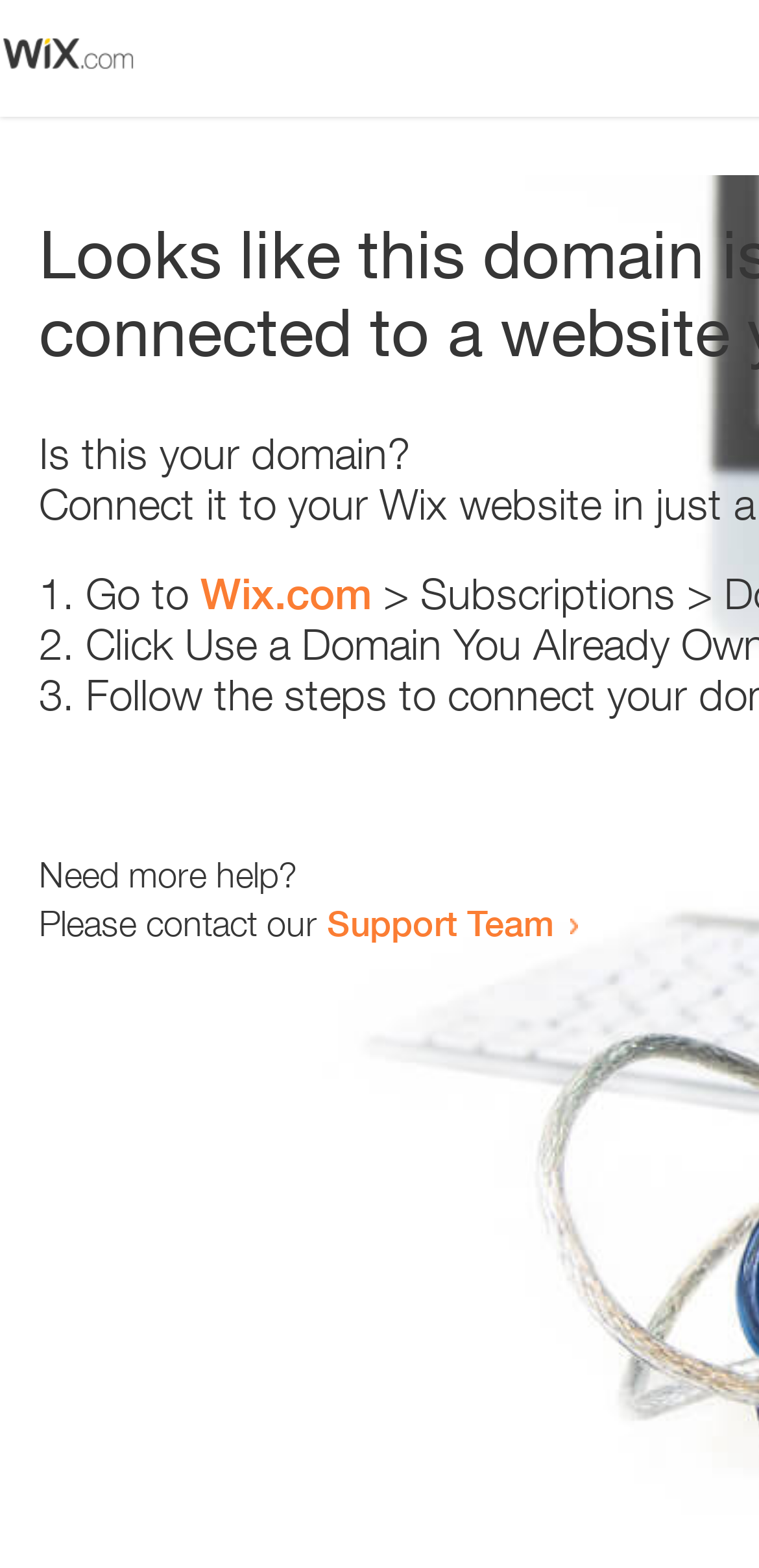Illustrate the webpage's structure and main components comprehensively.

The webpage appears to be an error page, with a small image at the top left corner. Below the image, there is a question "Is this your domain?" in a prominent position. 

To the right of the question, there is a numbered list with three items. The first item starts with "1." and suggests going to "Wix.com". The second item starts with "2." and the third item starts with "3.", but their contents are not specified. 

Below the list, there is a message "Need more help?" followed by a sentence "Please contact our Support Team" with a link to the Support Team. The link is positioned to the right of the sentence.